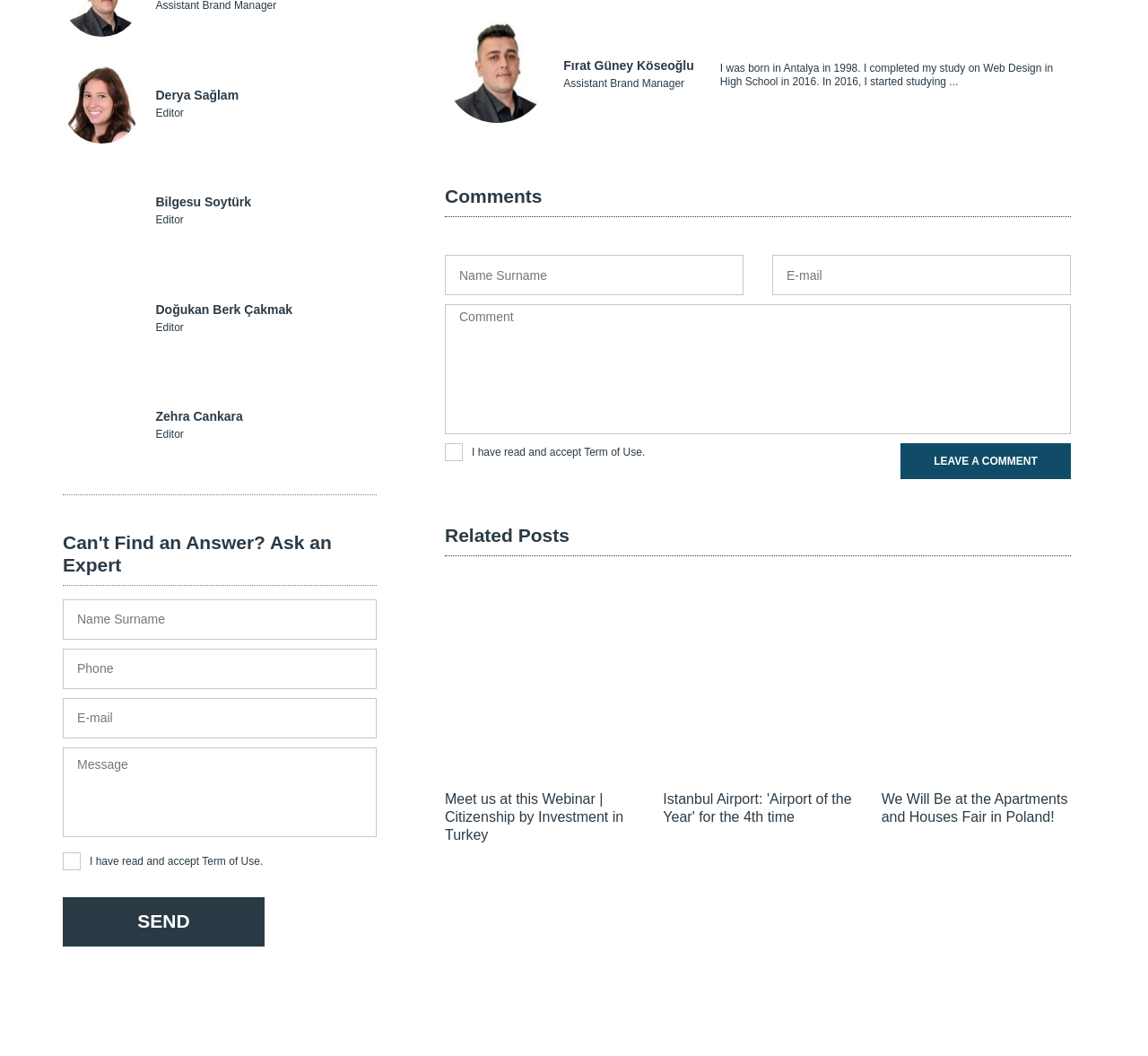Provide a brief response using a word or short phrase to this question:
What is the purpose of the checkbox?

To accept Term of Use